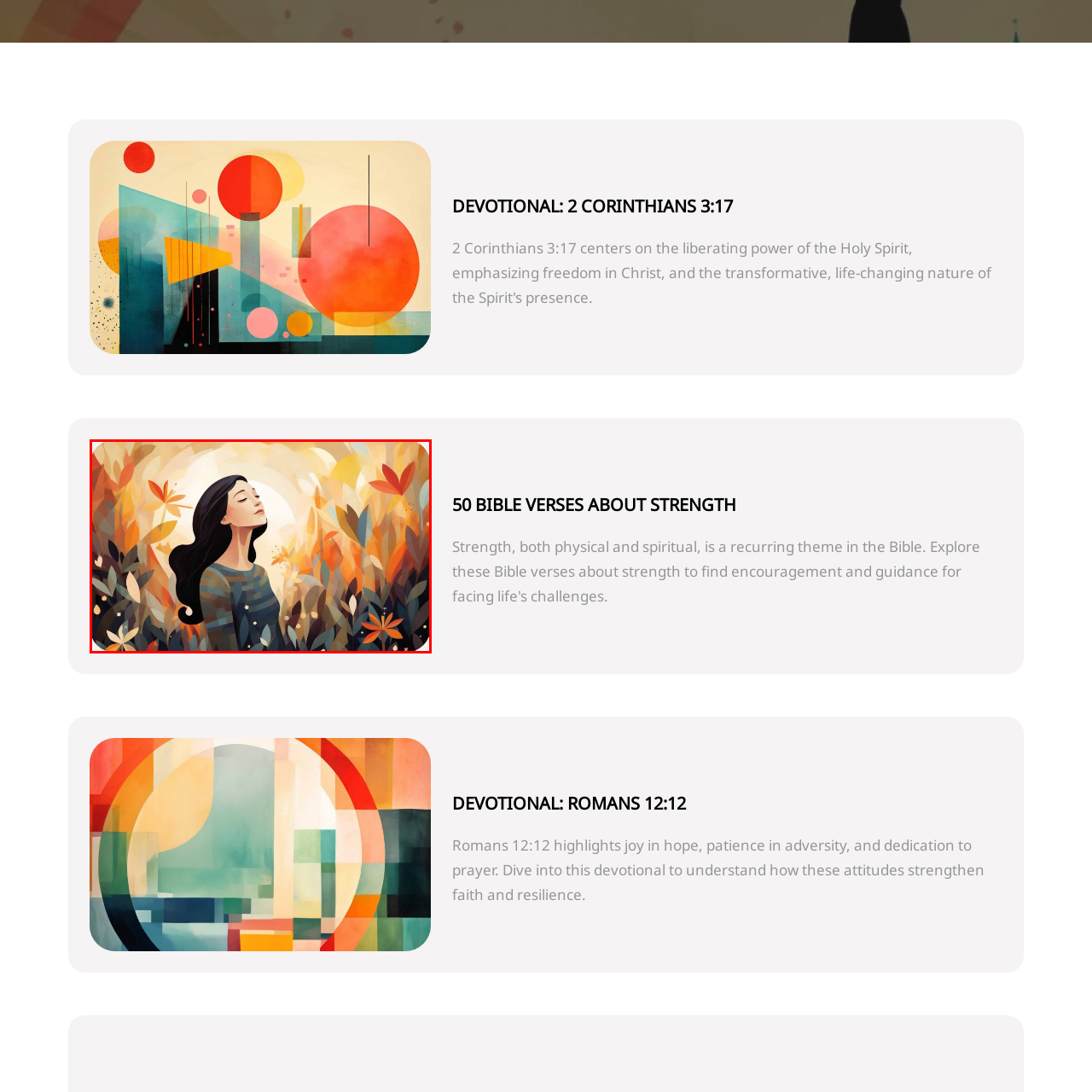Inspect the image contained by the red bounding box and answer the question with a single word or phrase:
What are the dominant colors of the foliage?

Orange, yellow, and red